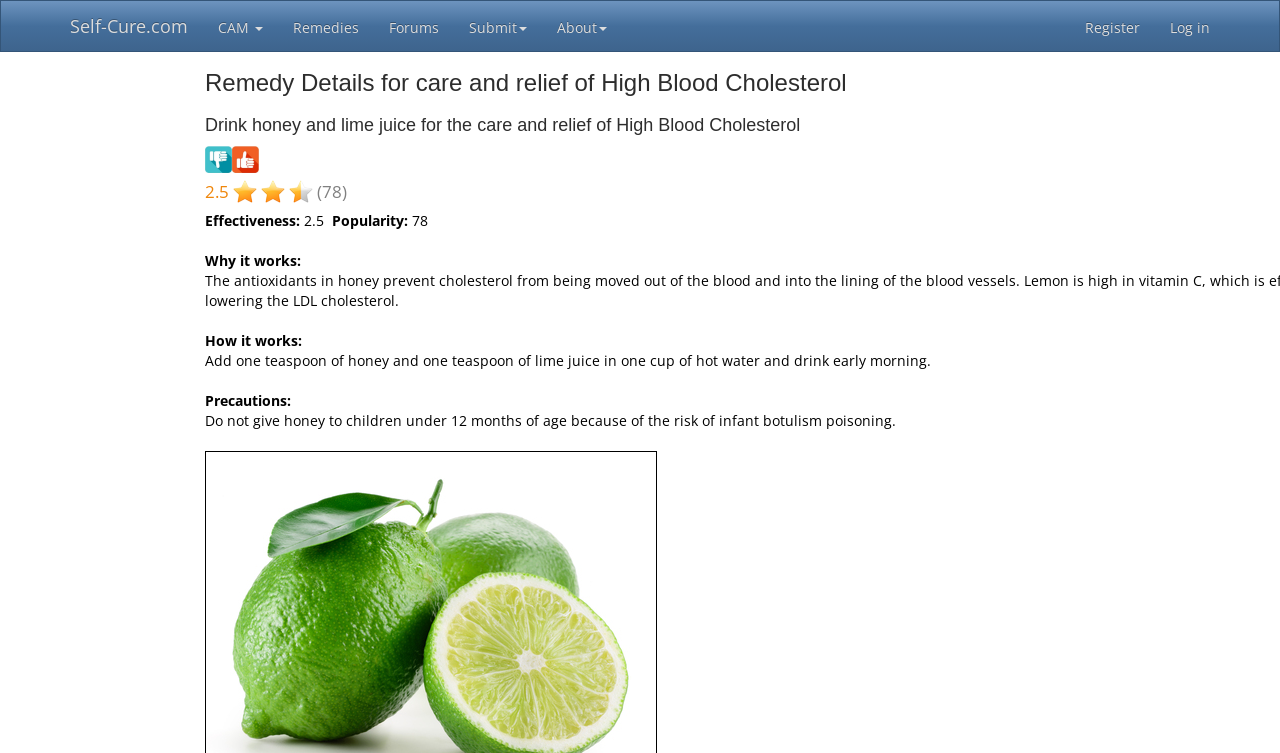Bounding box coordinates are to be given in the format (top-left x, top-left y, bottom-right x, bottom-right y). All values must be floating point numbers between 0 and 1. Provide the bounding box coordinate for the UI element described as: Log in

[0.902, 0.001, 0.957, 0.068]